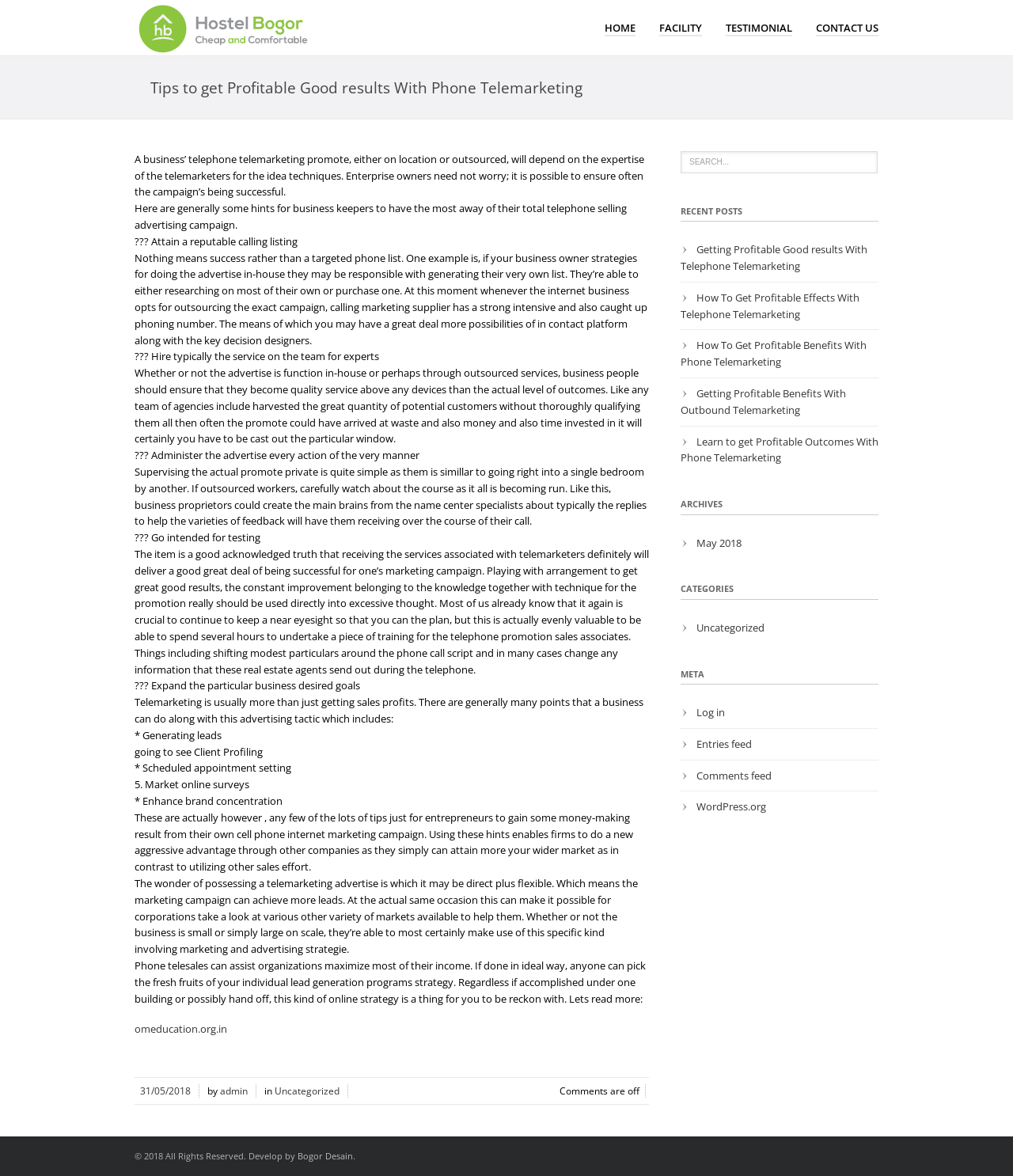Detail the various sections and features present on the webpage.

The webpage is about tips for getting profitable results with phone telemarketing. At the top, there is a logo of "Hostel Bogor" with a link to the homepage. Below the logo, there are four navigation links: "HOME", "FACILITY", "TESTIMONIAL", and "CONTACT US". 

The main content of the webpage is divided into several sections. The first section has a heading "Tips to get Profitable Good results With Phone Telemarketing" and a brief introduction to the importance of telemarketing for business owners. 

The following sections provide five tips for business owners to get the most out of their telephone selling advertising campaign. The tips are: attaining a reputable calling listing, hiring the service of a team of experts, administering the campaign every step of the way, going for testing, and expanding the business goals. Each tip is explained in detail with a few paragraphs of text.

After the five tips, there is a section that discusses the benefits of telemarketing, including generating leads, client profiling, scheduled appointment setting, market surveys, and enhancing brand concentration.

At the bottom of the webpage, there are several links to recent posts, archives, categories, and meta information. There is also a search box and a copyright notice at the very bottom.